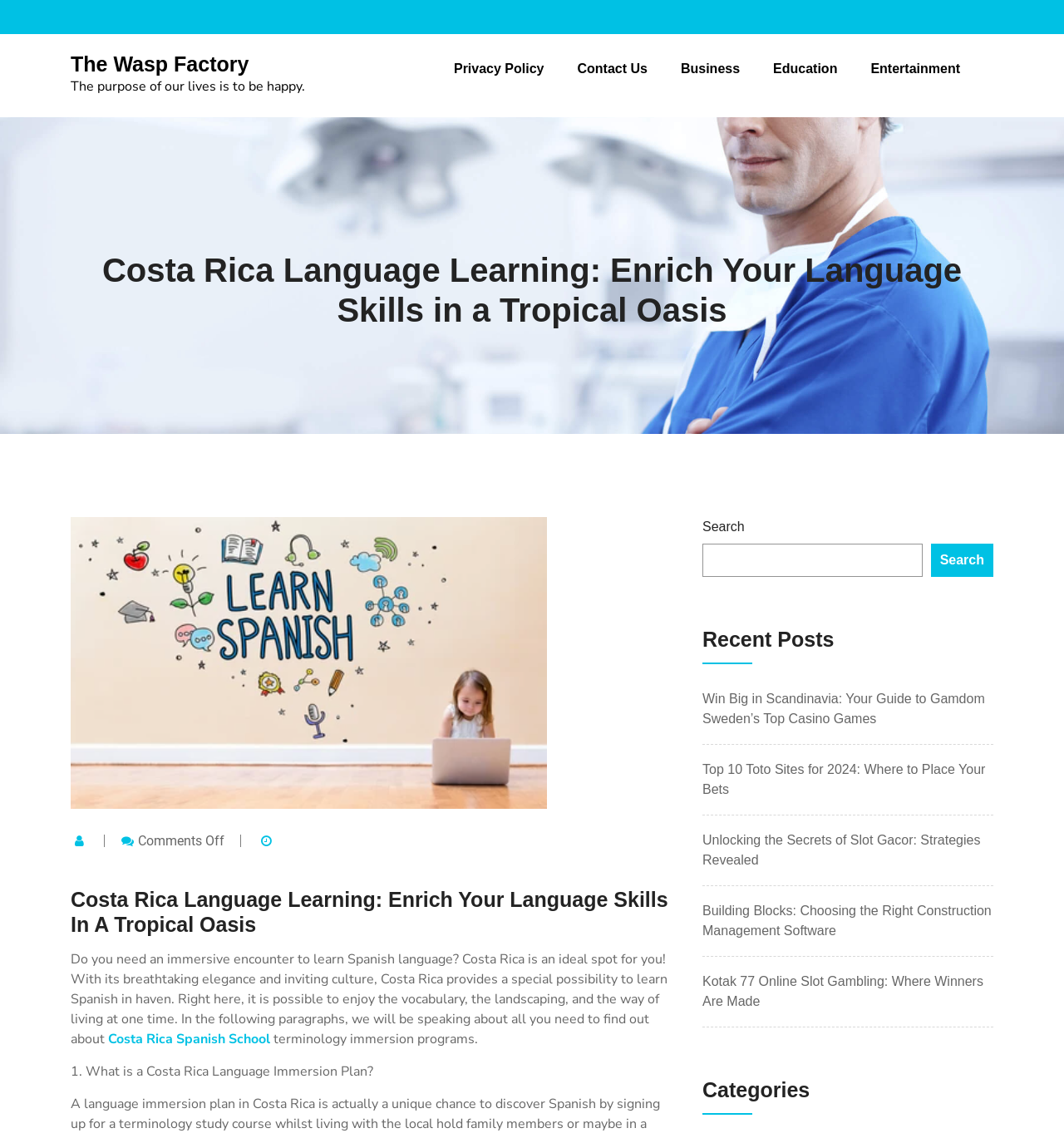Please identify and generate the text content of the webpage's main heading.

The Wasp Factory